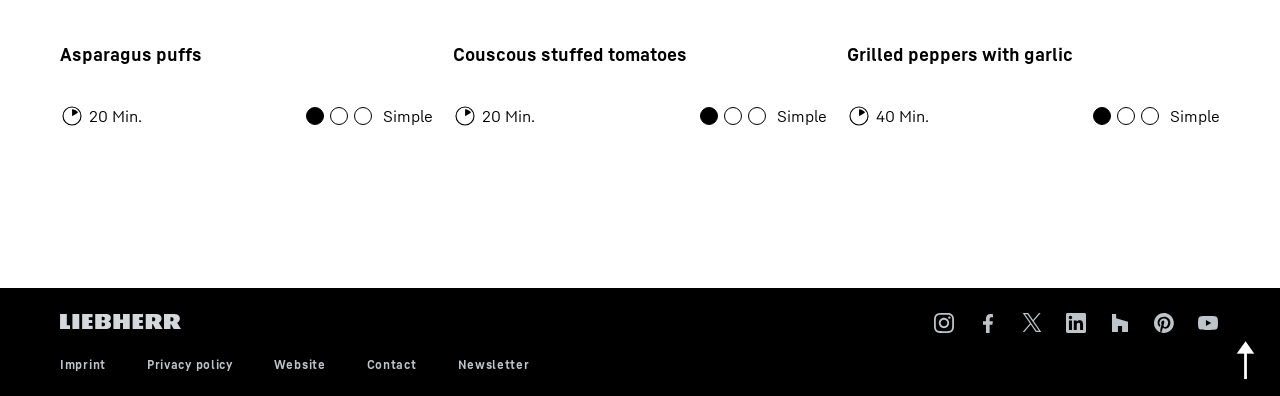Given the description: "title="FreshMAG UK on YouTube"", determine the bounding box coordinates of the UI element. The coordinates should be formatted as four float numbers between 0 and 1, [left, top, right, bottom].

[0.934, 0.781, 0.953, 0.841]